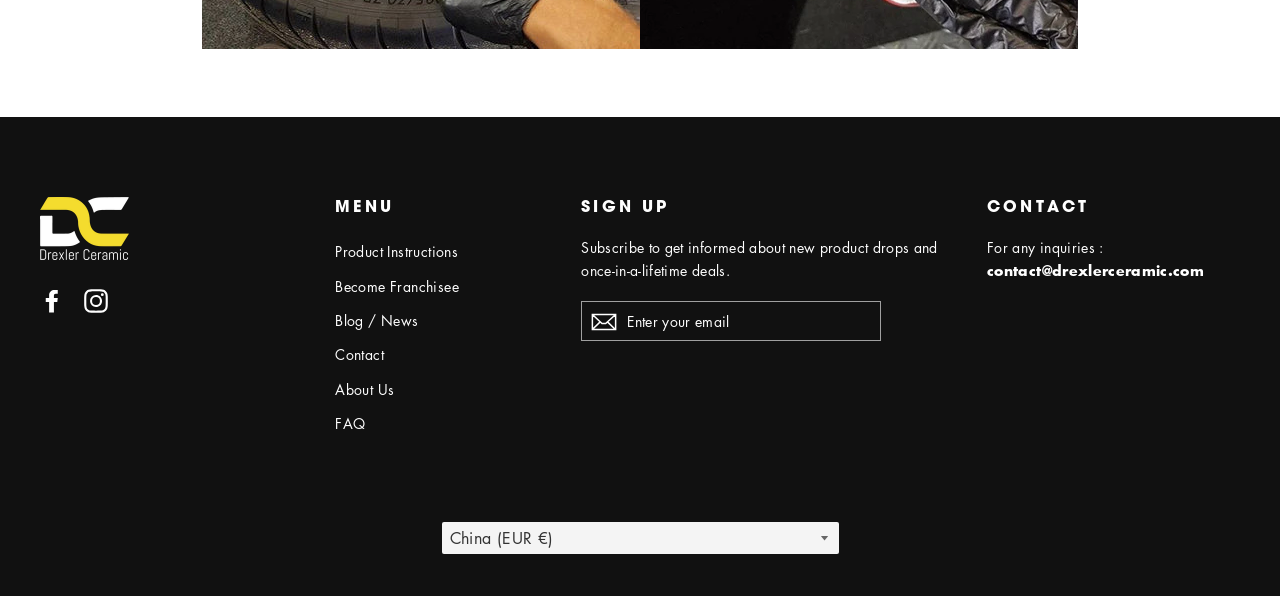Could you highlight the region that needs to be clicked to execute the instruction: "Subscribe to newsletter"?

[0.454, 0.505, 0.688, 0.573]